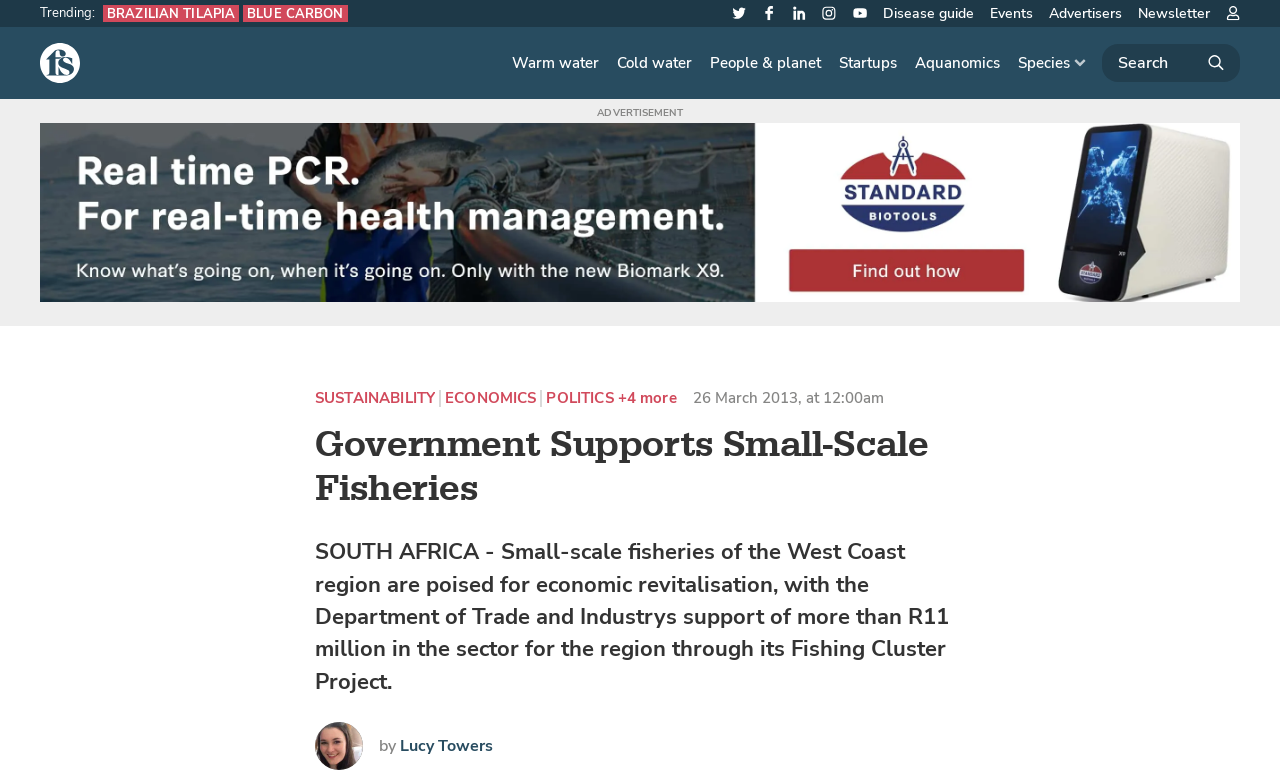Locate the bounding box of the UI element defined by this description: "Lucy Towers". The coordinates should be given as four float numbers between 0 and 1, formatted as [left, top, right, bottom].

[0.312, 0.945, 0.385, 0.974]